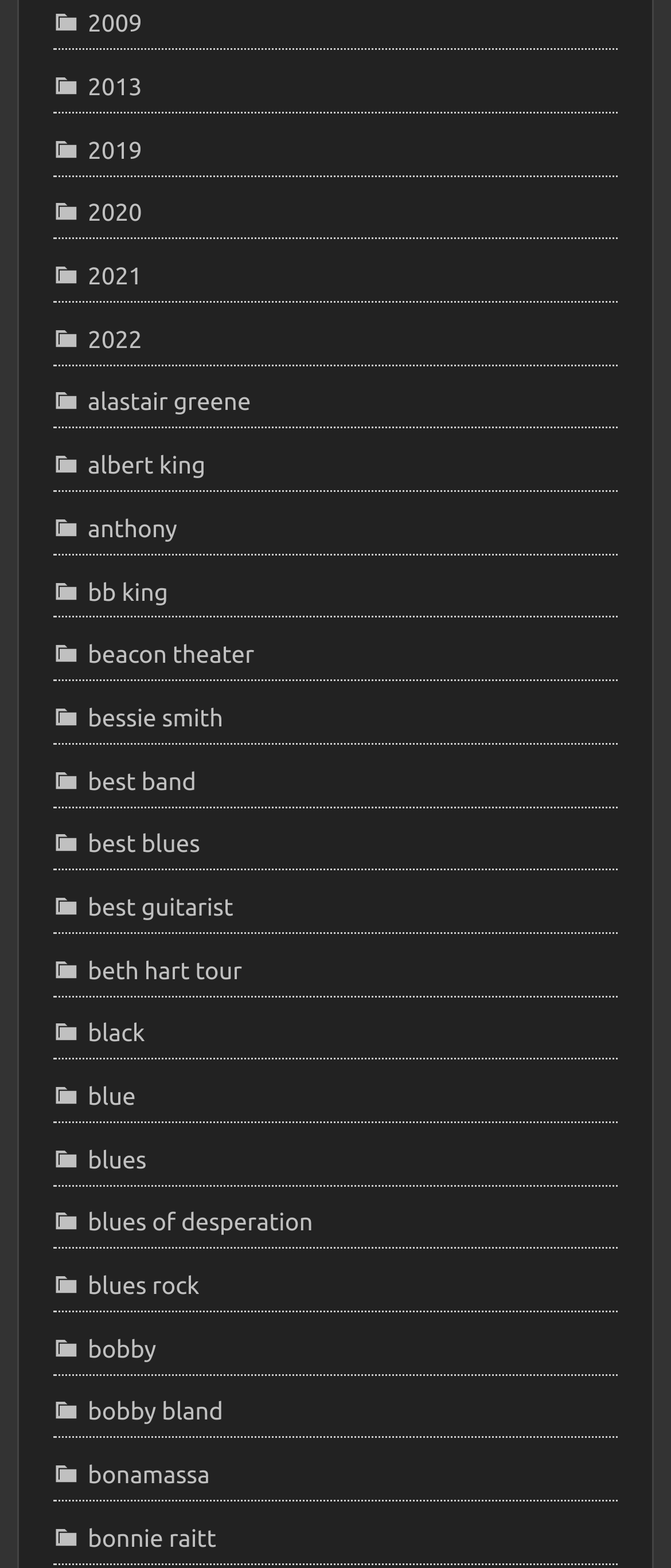Please locate the bounding box coordinates of the element that should be clicked to achieve the given instruction: "go to bonamassa page".

[0.079, 0.93, 0.313, 0.95]